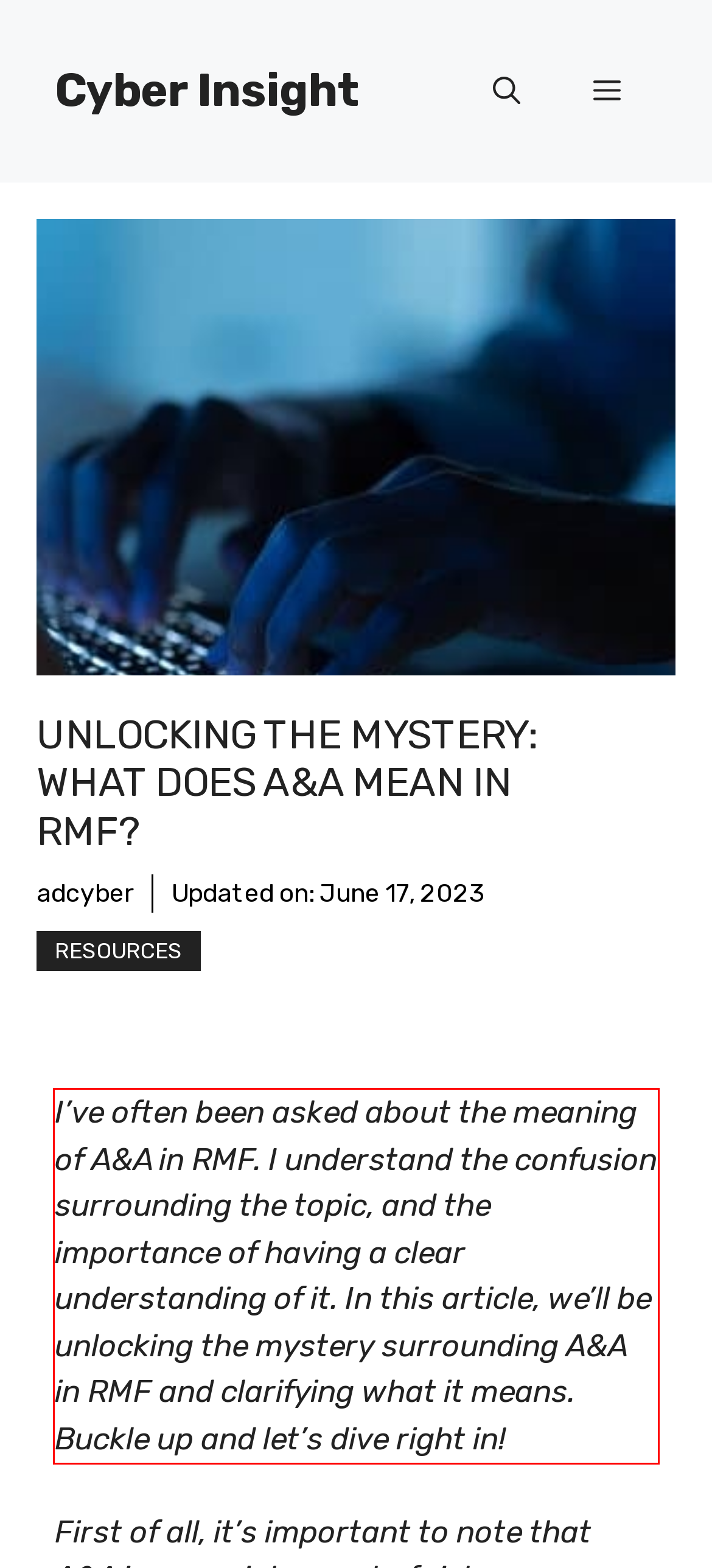Examine the screenshot of the webpage, locate the red bounding box, and perform OCR to extract the text contained within it.

I’ve often been asked about the meaning of A&A in RMF. I understand the confusion surrounding the topic, and the importance of having a clear understanding of it. In this article, we’ll be unlocking the mystery surrounding A&A in RMF and clarifying what it means. Buckle up and let’s dive right in!